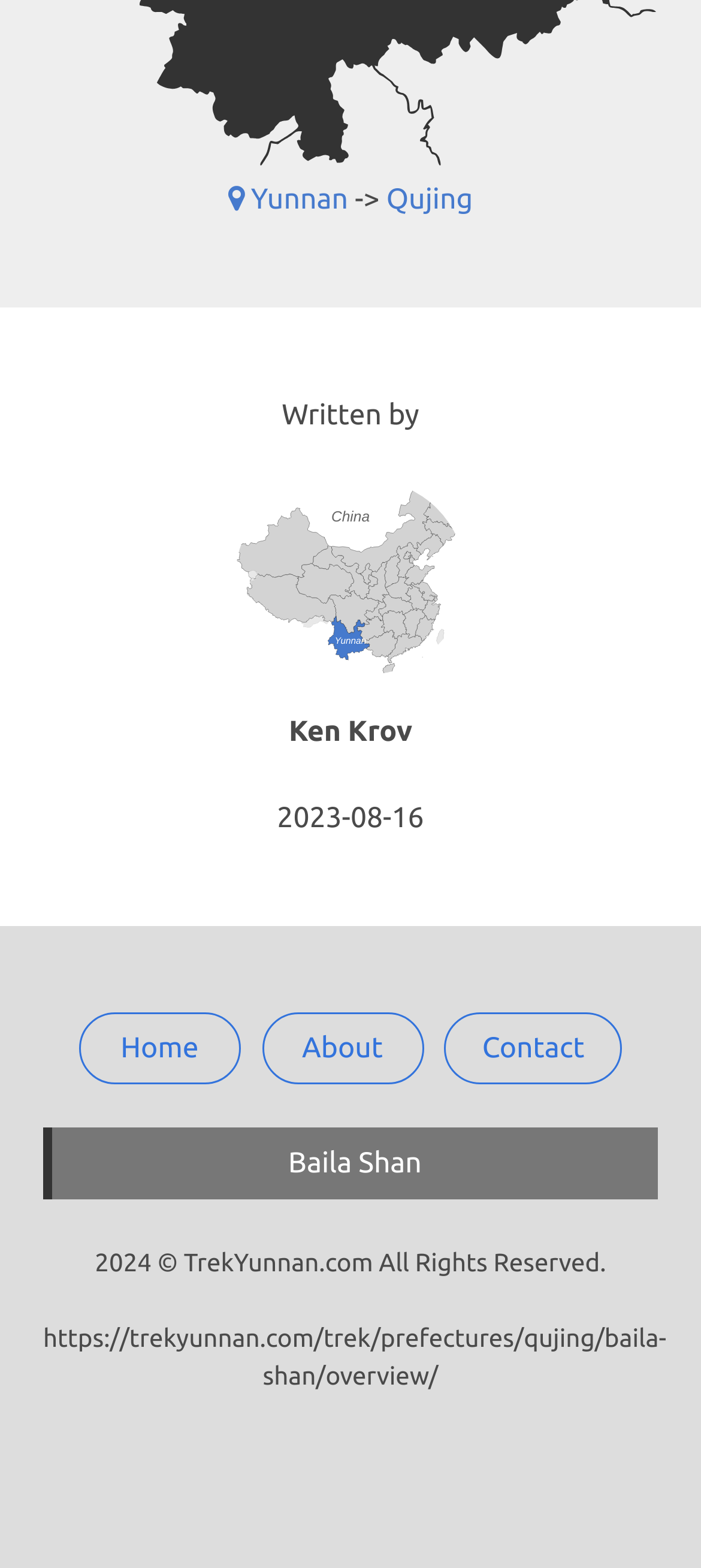Give a succinct answer to this question in a single word or phrase: 
What is the name of the author?

Ken Krov